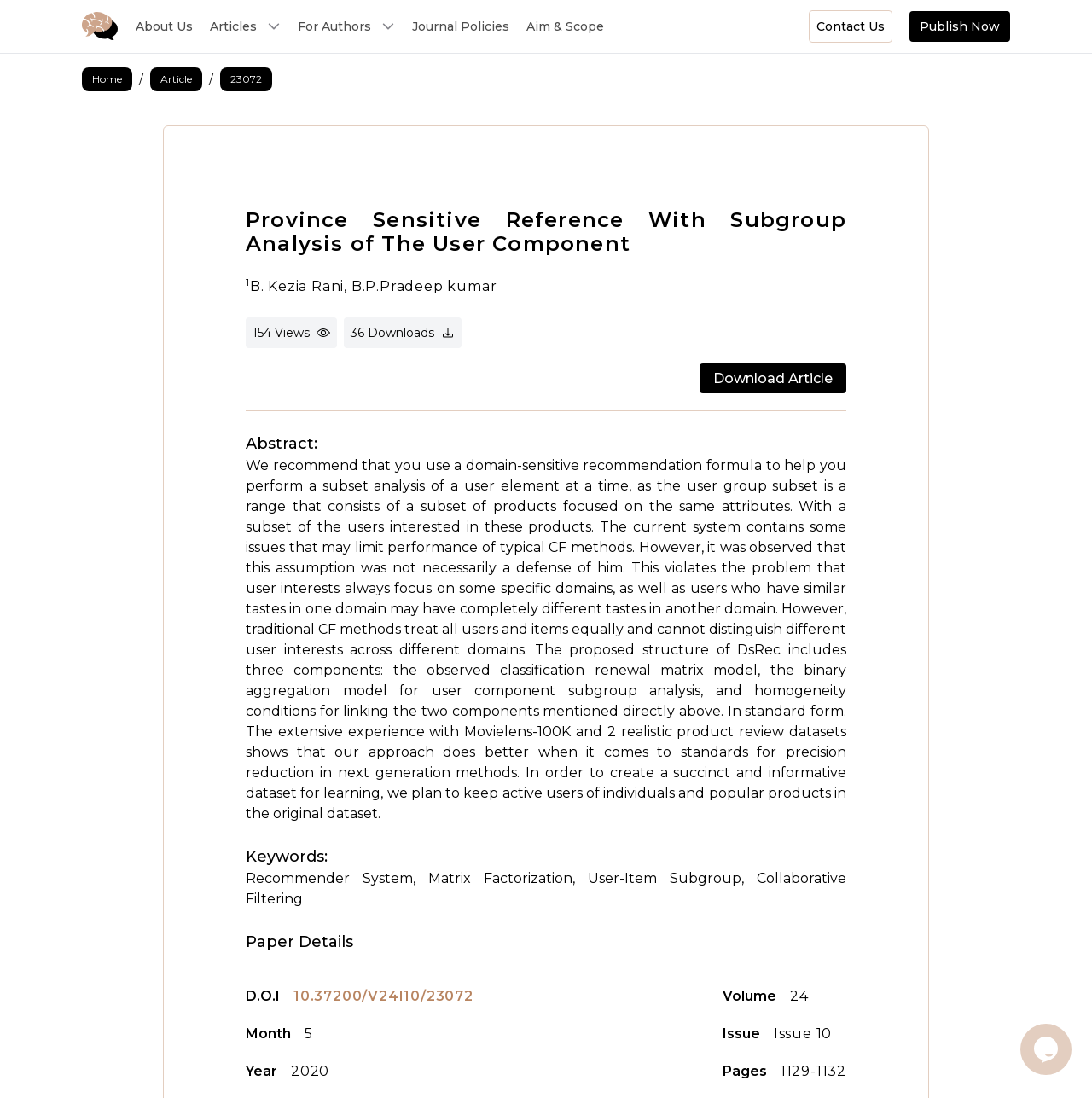Please find the bounding box for the UI element described by: "Aim & Scope".

[0.482, 0.016, 0.553, 0.032]